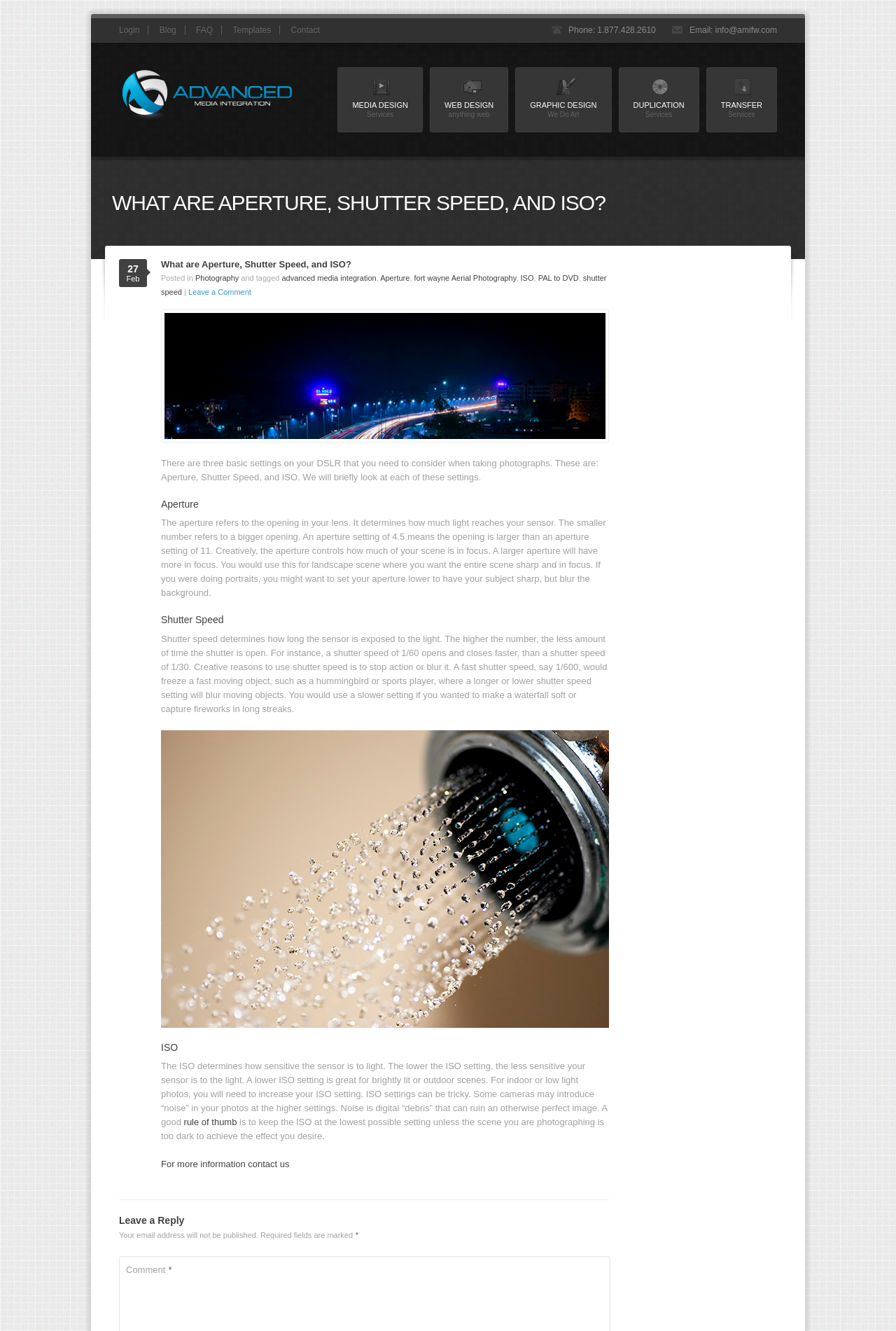Determine the bounding box coordinates of the element's region needed to click to follow the instruction: "Read the article about Aperture, Shutter Speed, and ISO". Provide these coordinates as four float numbers between 0 and 1, formatted as [left, top, right, bottom].

[0.18, 0.195, 0.68, 0.204]